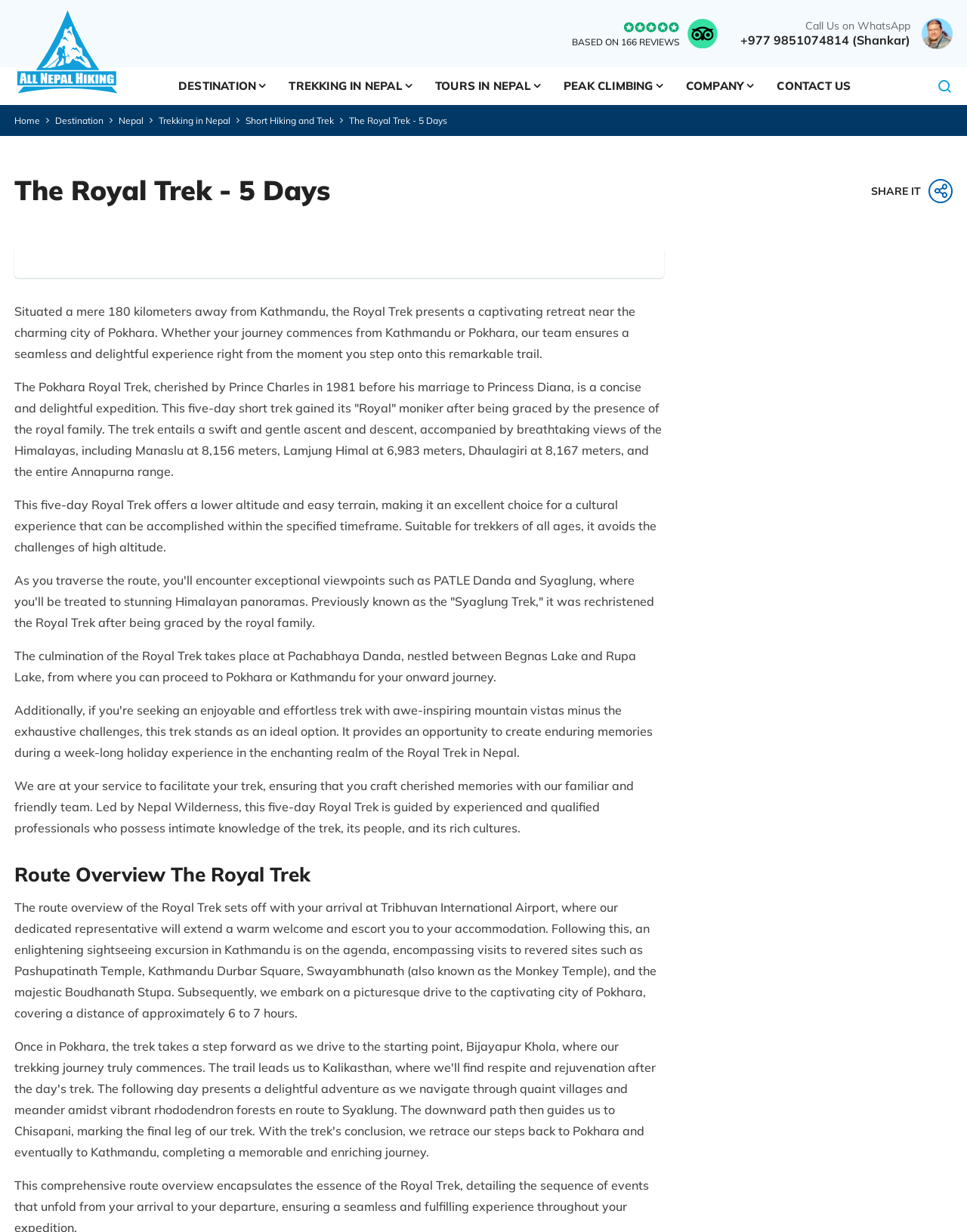Provide a short, one-word or phrase answer to the question below:
What is the rating based on?

166 reviews